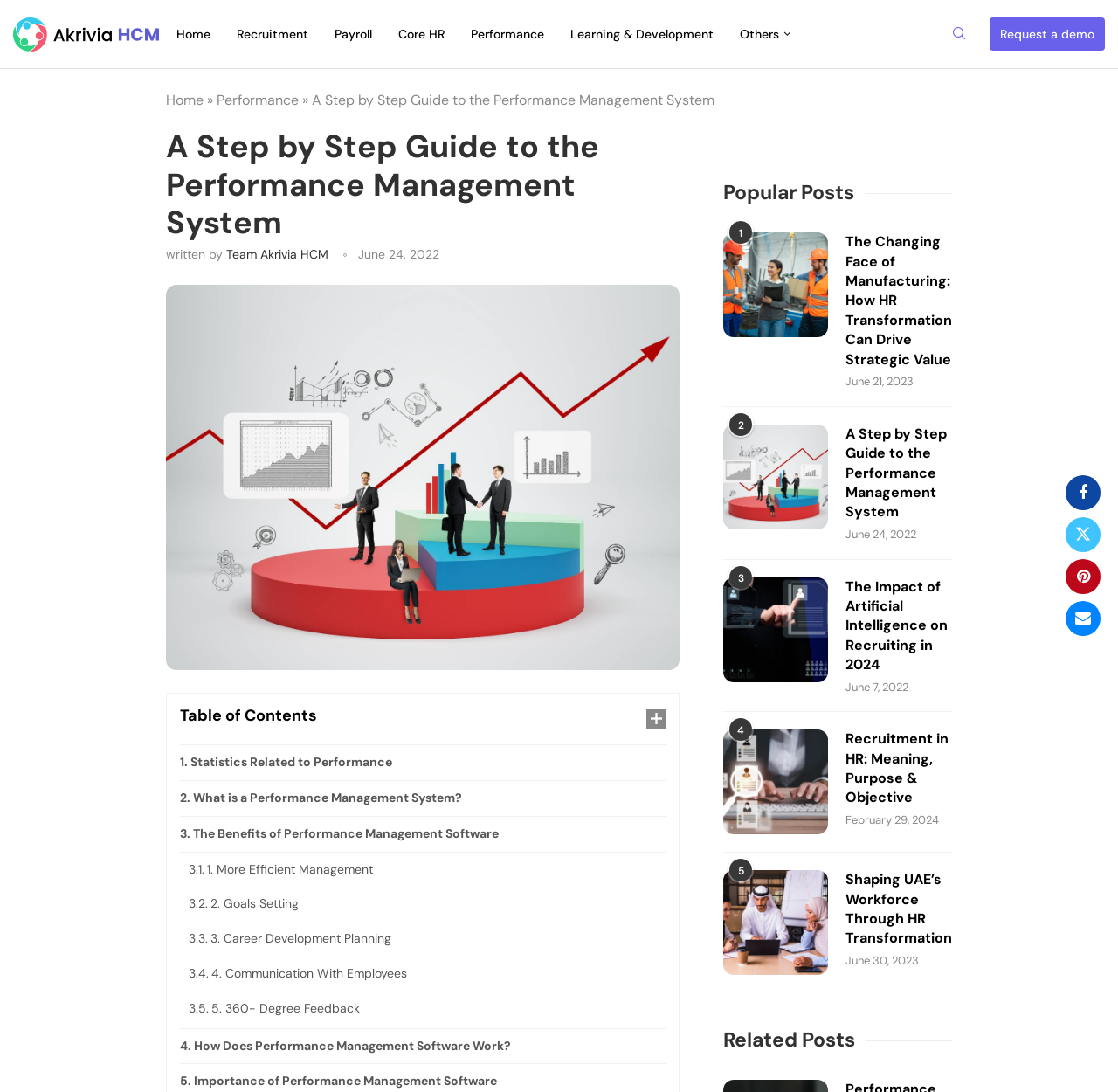Identify the bounding box coordinates of the clickable region necessary to fulfill the following instruction: "Click on the 'Home' link". The bounding box coordinates should be four float numbers between 0 and 1, i.e., [left, top, right, bottom].

[0.158, 0.008, 0.188, 0.054]